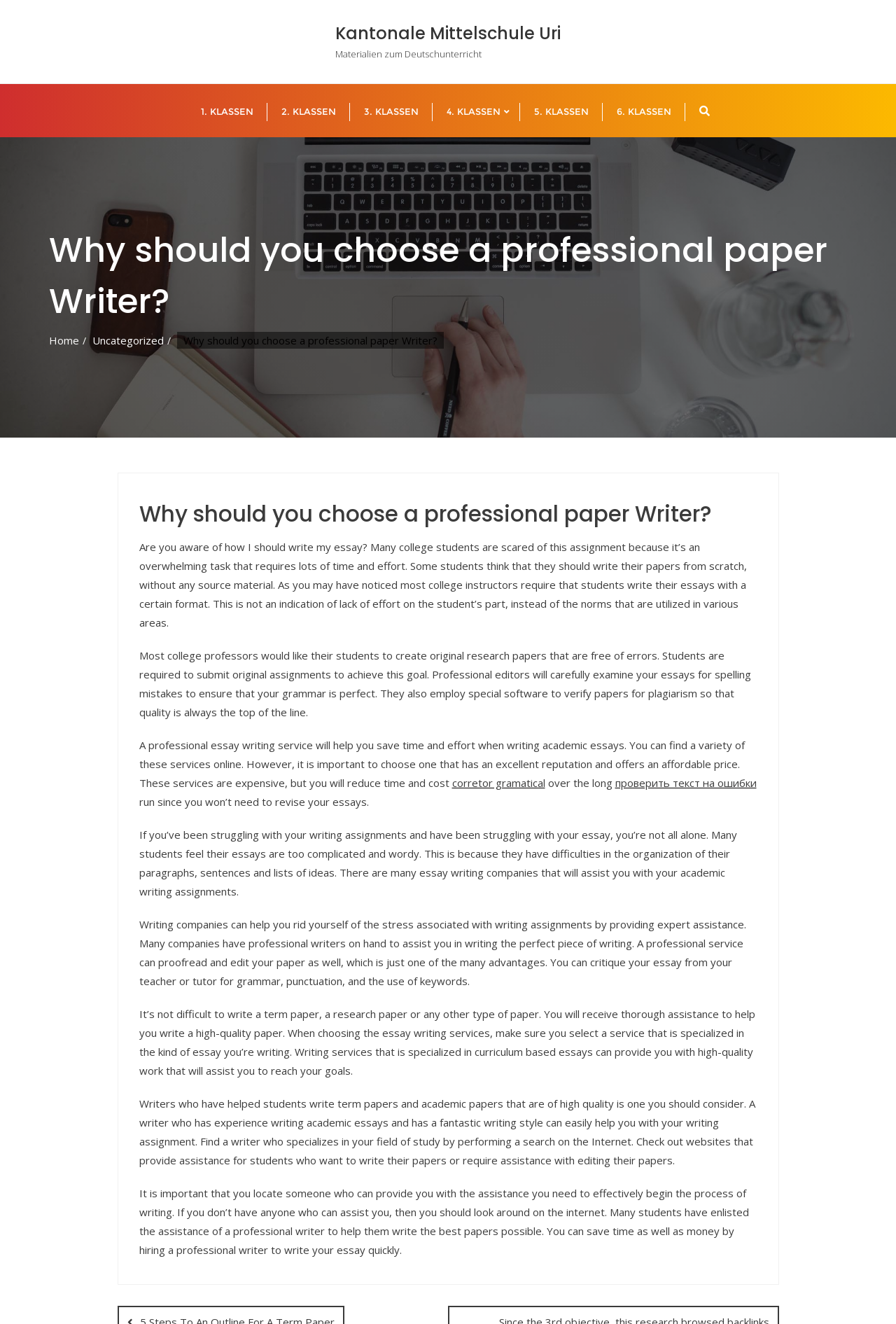What is the benefit of using a professional writer?
Using the visual information, respond with a single word or phrase.

To receive high-quality work